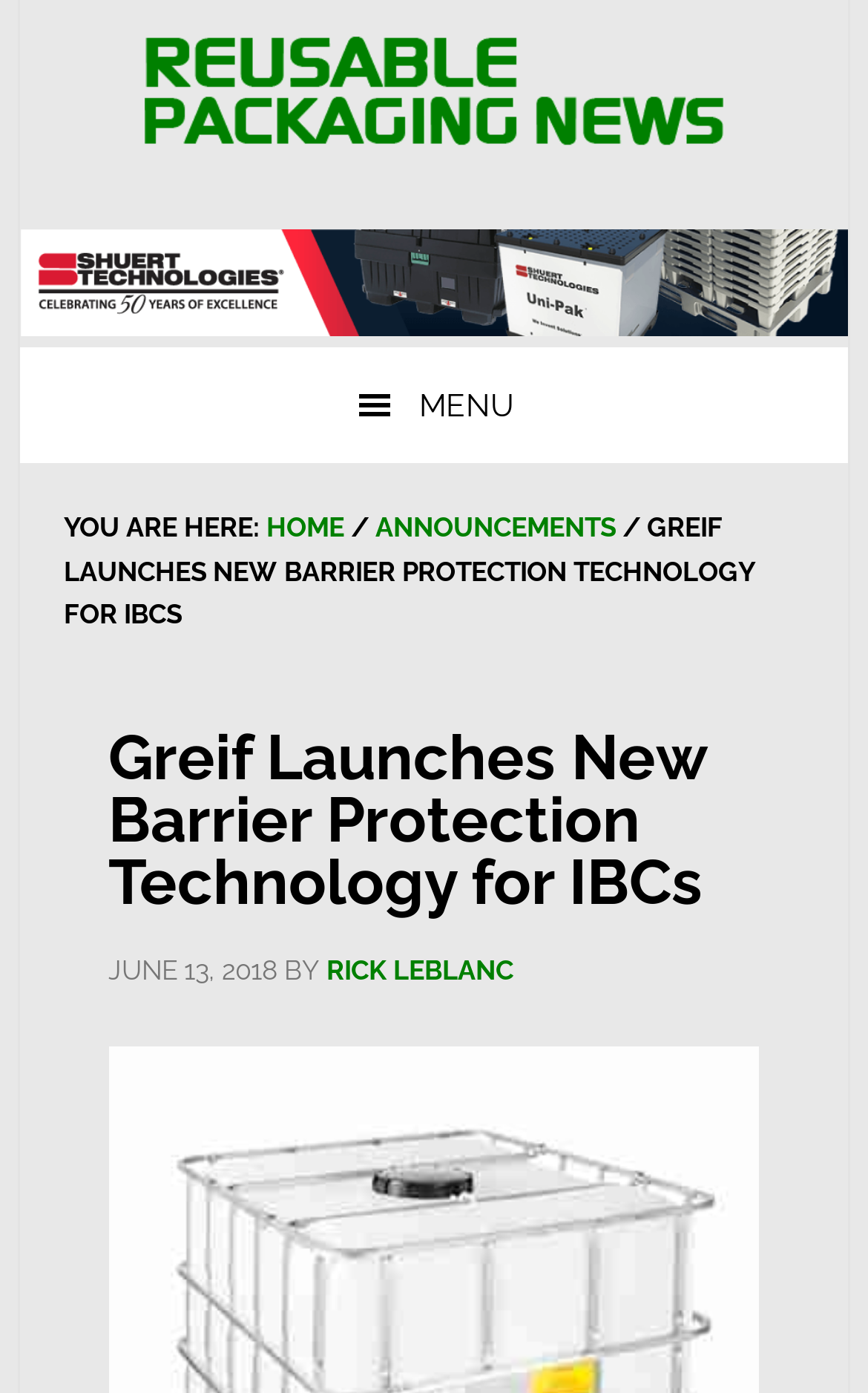Generate a comprehensive description of the webpage.

The webpage is about Greif, a provider of industrial packaging products and services, and its introduction of advanced barrier protection technology for intermediate bulk containers (IBCs). 

At the top of the page, there is a link to "Shuert Industries" accompanied by an image with the same name, taking up most of the width. Below this, there is a menu button with a hamburger icon. 

To the right of the menu button, there is a breadcrumb navigation section. It starts with the text "YOU ARE HERE:" followed by a link to "HOME", a separator, a link to "ANNOUNCEMENTS", another separator, and finally the title of the current page "GREIF LAUNCHES NEW BARRIER PROTECTION TECHNOLOGY FOR IBCS". 

Below the navigation section, there is a main content area. It has a heading that reads "Greif Launches New Barrier Protection Technology for IBCs" and a timestamp "JUNE 13, 2018" along with the author's name "RICK LEBLANC".